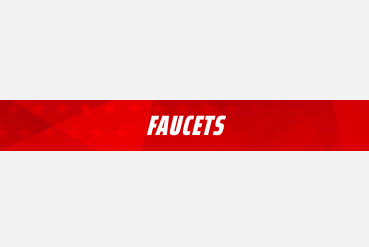What design element is incorporated in the background?
Identify the answer in the screenshot and reply with a single word or phrase.

star motifs